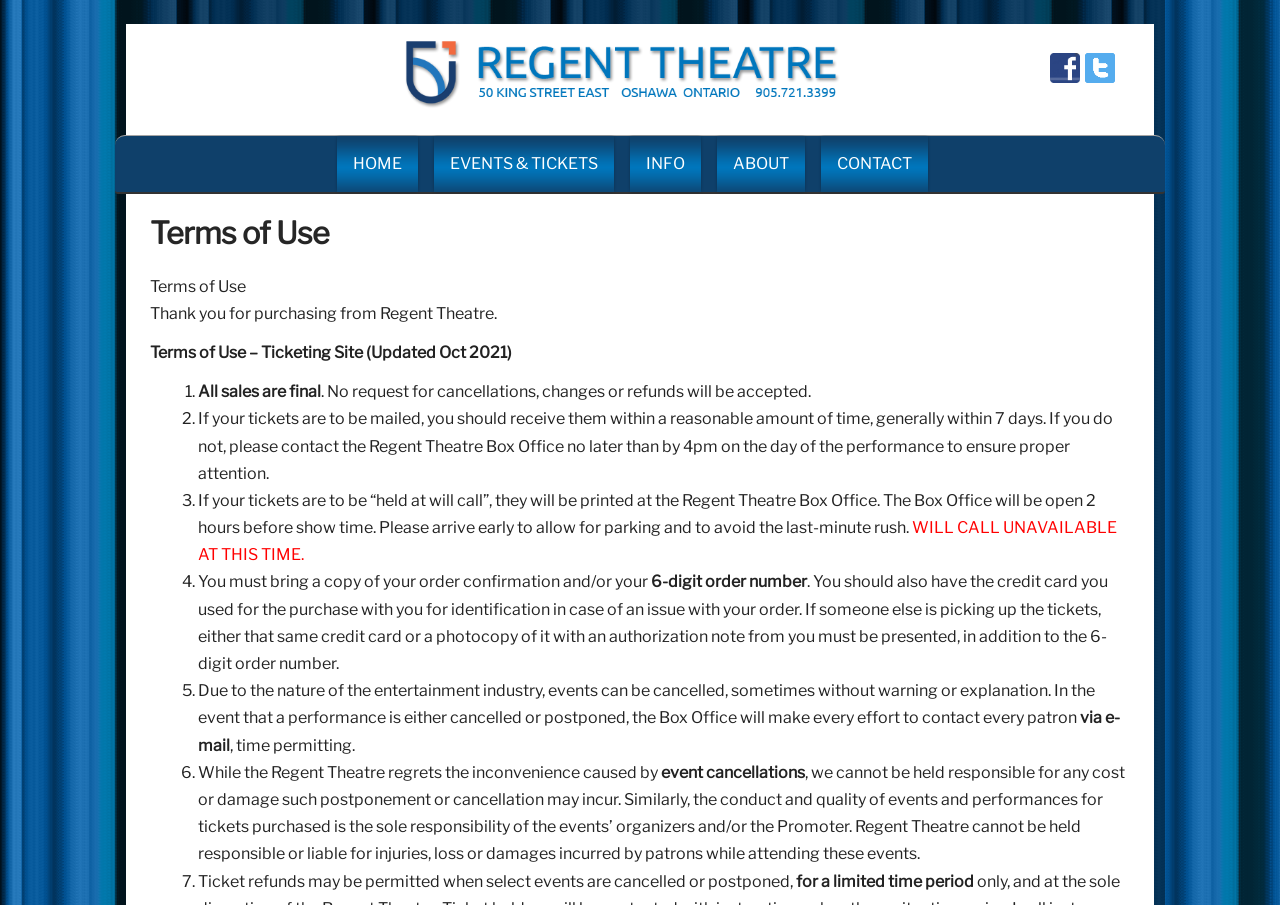Respond to the question below with a single word or phrase: Can I cancel or change my ticket order?

No